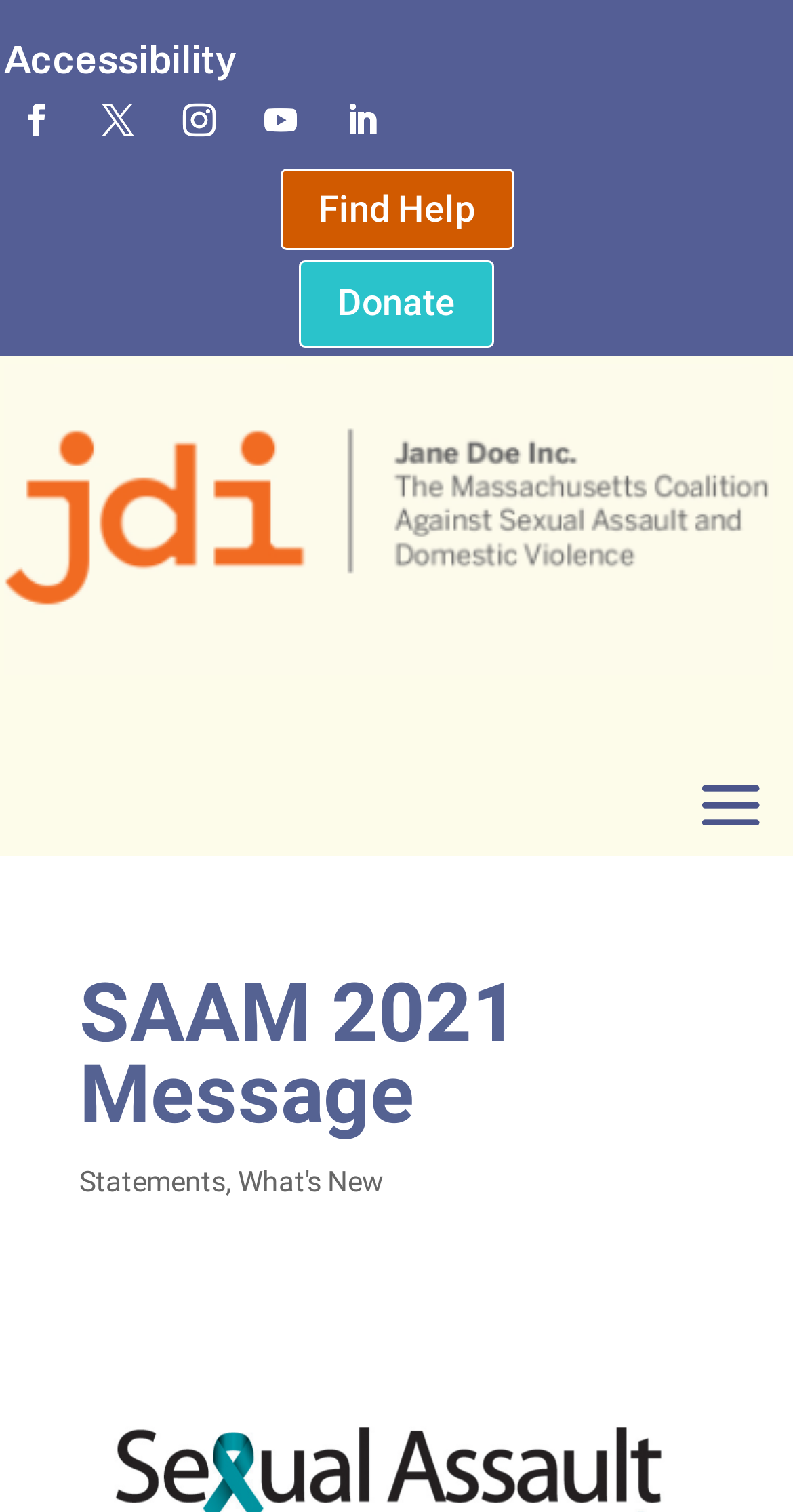Find the bounding box coordinates of the element's region that should be clicked in order to follow the given instruction: "Click Accessibility". The coordinates should consist of four float numbers between 0 and 1, i.e., [left, top, right, bottom].

[0.005, 0.026, 0.297, 0.054]